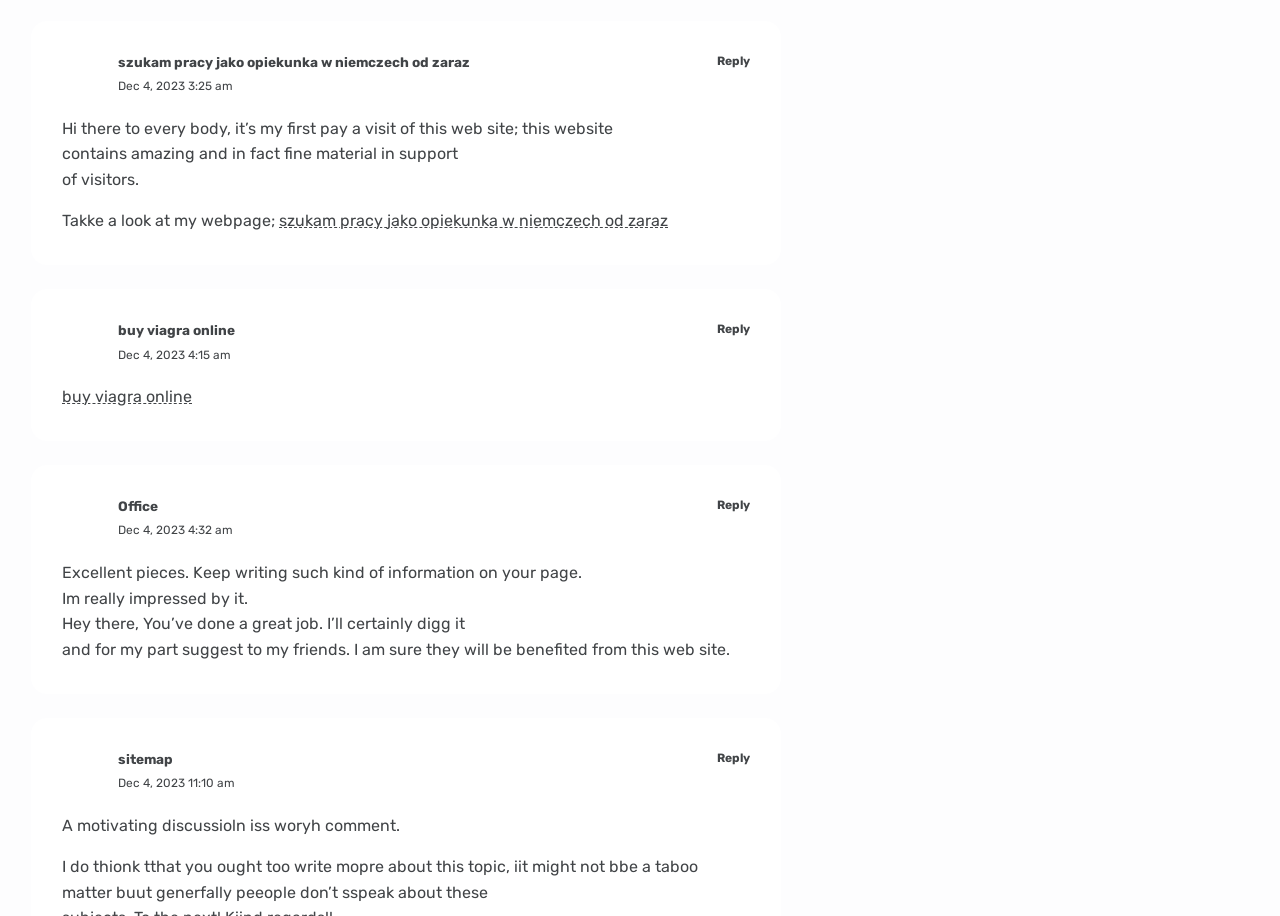Please give a one-word or short phrase response to the following question: 
How many unique usernames are on this webpage?

4